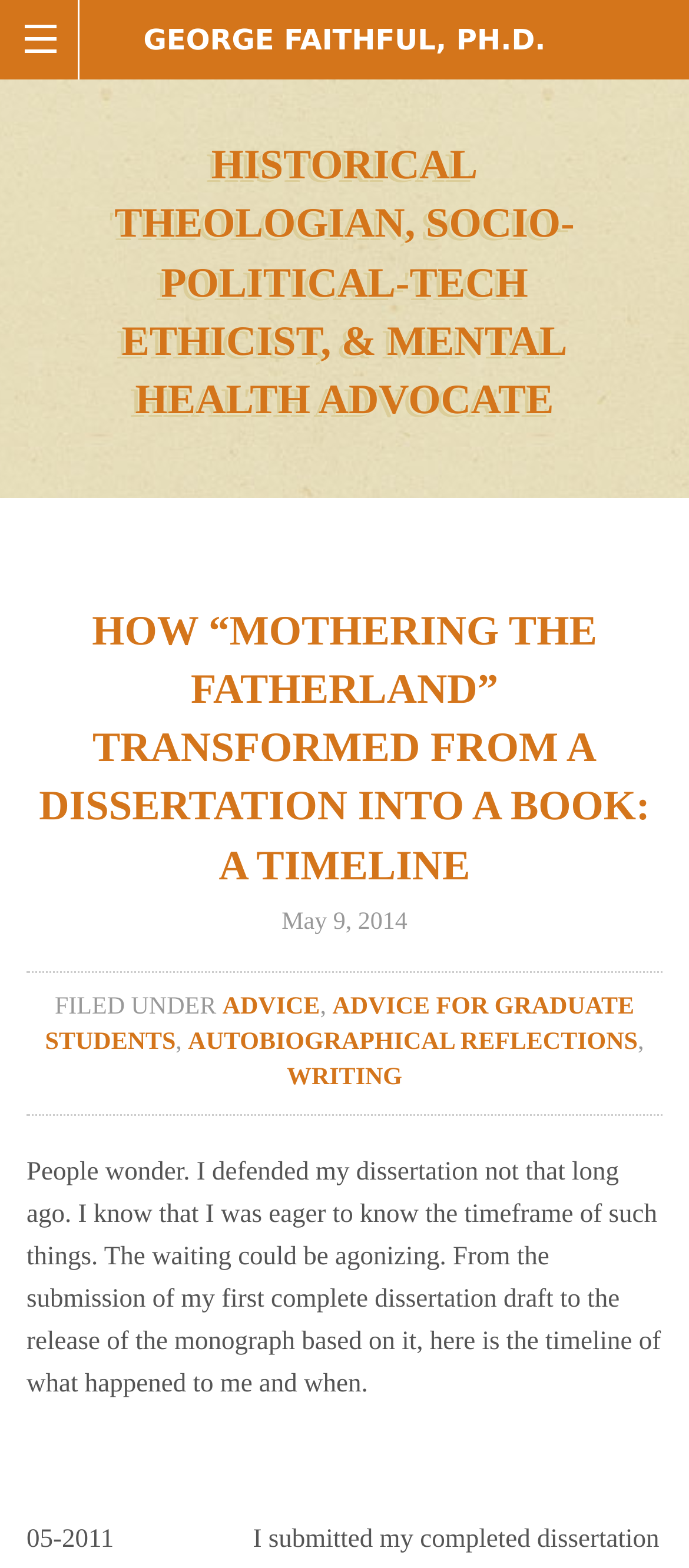Use one word or a short phrase to answer the question provided: 
What is the date of the blog post?

May 9, 2014